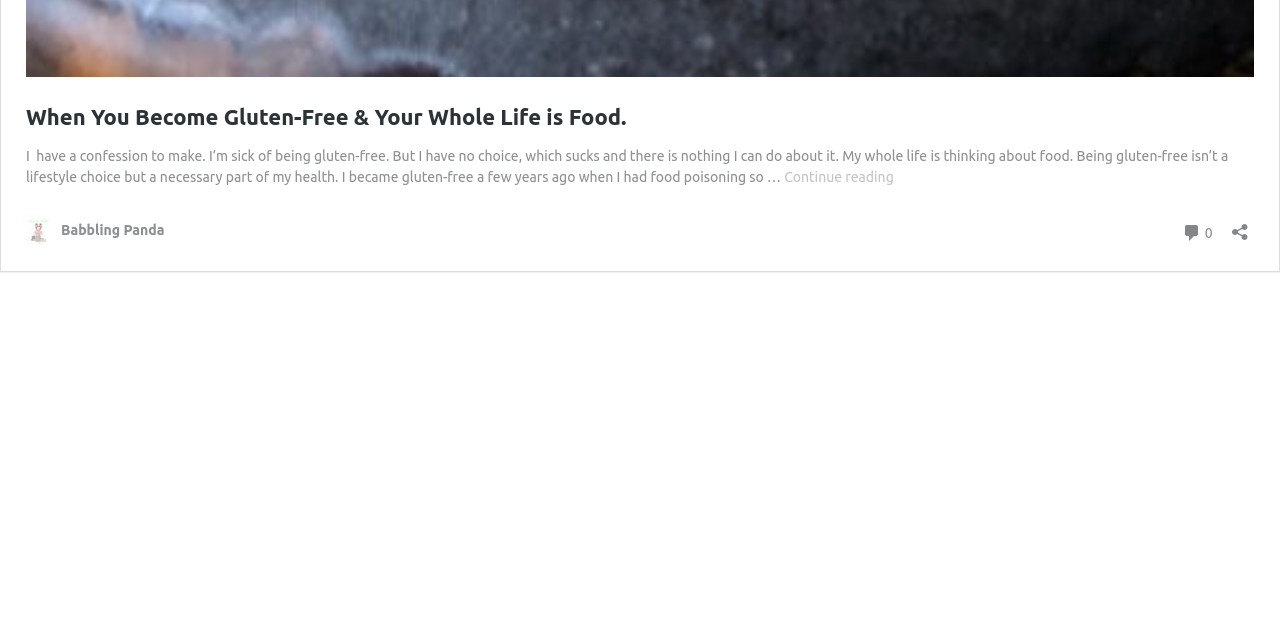Using the format (top-left x, top-left y, bottom-right x, bottom-right y), and given the element description, identify the bounding box coordinates within the screenshot: Babbling Panda

[0.02, 0.341, 0.128, 0.38]